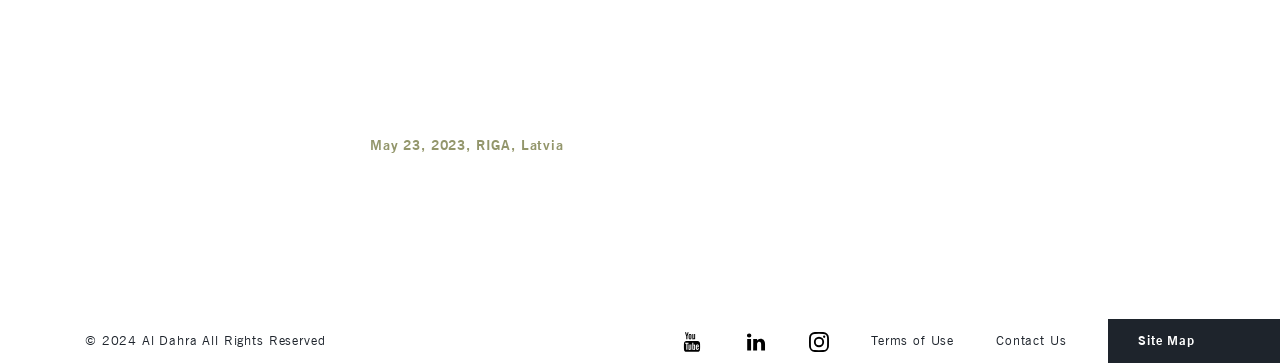What social media platforms are linked at the bottom?
Answer the question with detailed information derived from the image.

At the bottom of the webpage, there are links to social media platforms, which are YouTube, Linkedin, and Instagram, as indicated by the link elements with bounding box coordinates [0.531, 0.908, 0.55, 0.968], [0.582, 0.908, 0.6, 0.968], and [0.632, 0.908, 0.648, 0.968] respectively, each accompanied by an image element with the corresponding platform's logo.